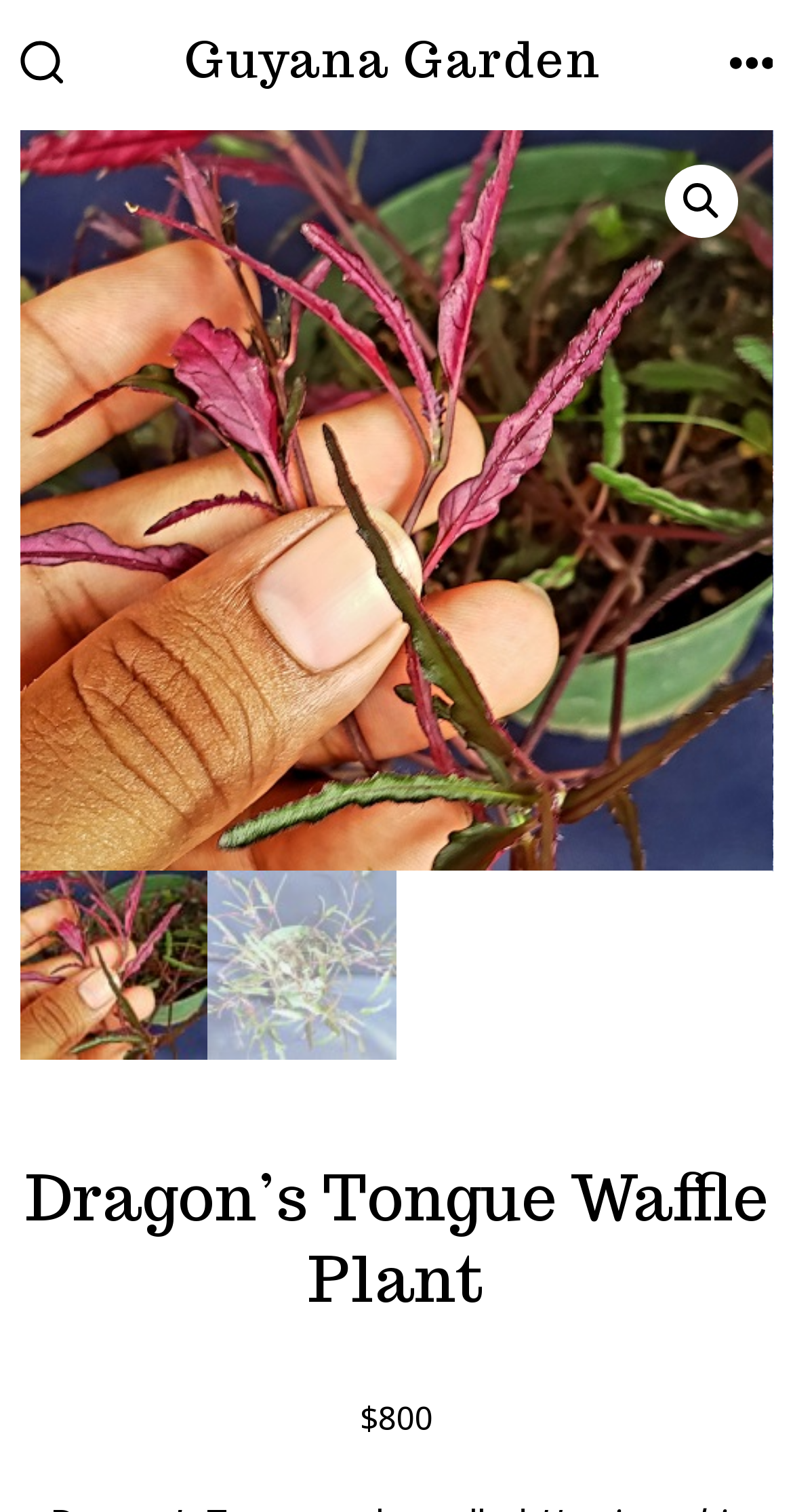Based on the provided description, "title="DRAGON'S TONGUE - Copy"", find the bounding box of the corresponding UI element in the screenshot.

[0.024, 0.086, 0.976, 0.576]